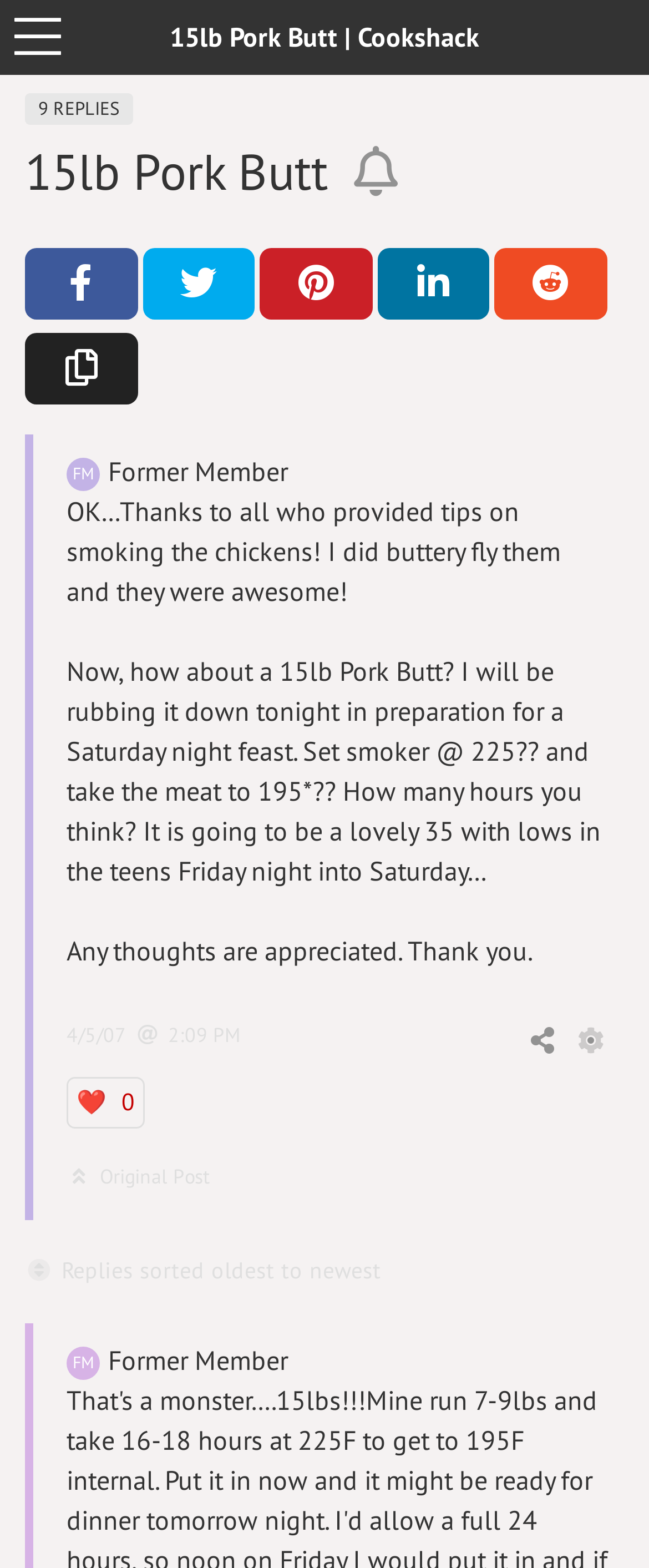Please identify the bounding box coordinates of the clickable area that will fulfill the following instruction: "Share on Facebook". The coordinates should be in the format of four float numbers between 0 and 1, i.e., [left, top, right, bottom].

[0.038, 0.159, 0.212, 0.204]